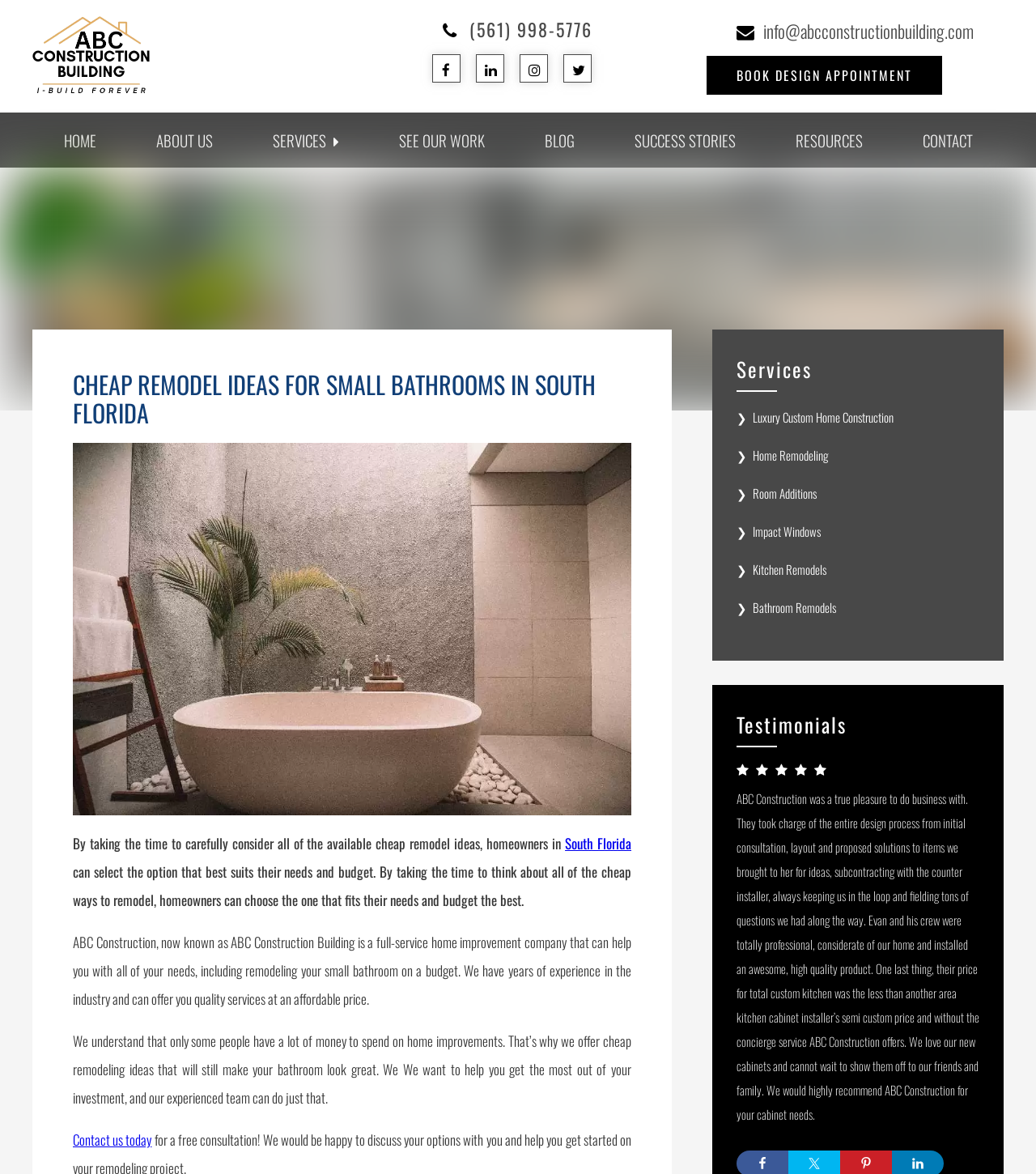Can you find the bounding box coordinates for the UI element given this description: "About Us"? Provide the coordinates as four float numbers between 0 and 1: [left, top, right, bottom].

[0.123, 0.096, 0.232, 0.143]